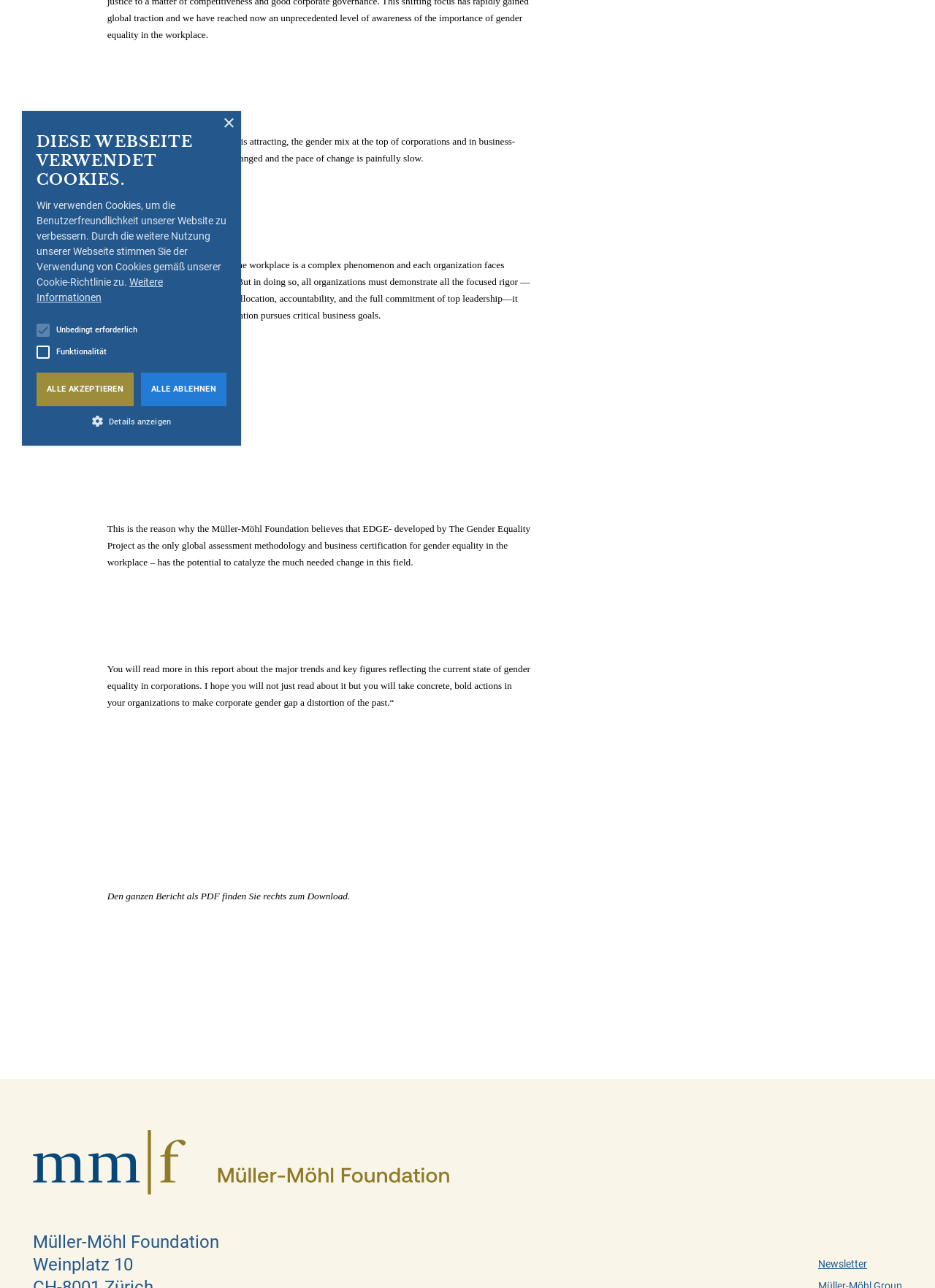Given the description Weitere Informationen, predict the bounding box coordinates of the UI element. Ensure the coordinates are in the format (top-left x, top-left y, bottom-right x, bottom-right y) and all values are between 0 and 1.

[0.039, 0.214, 0.174, 0.235]